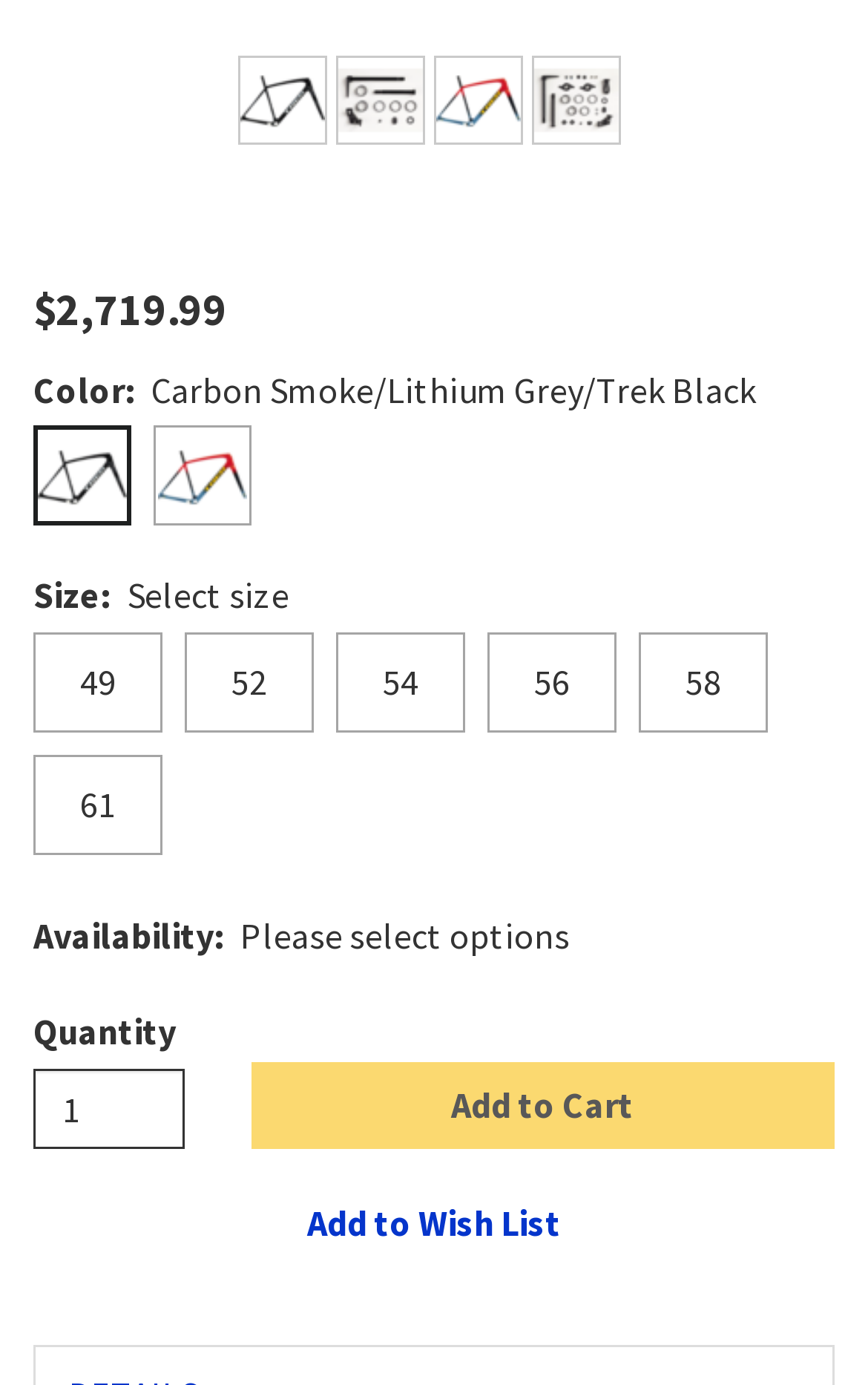Please find the bounding box coordinates for the clickable element needed to perform this instruction: "Explore Cyber Security".

None